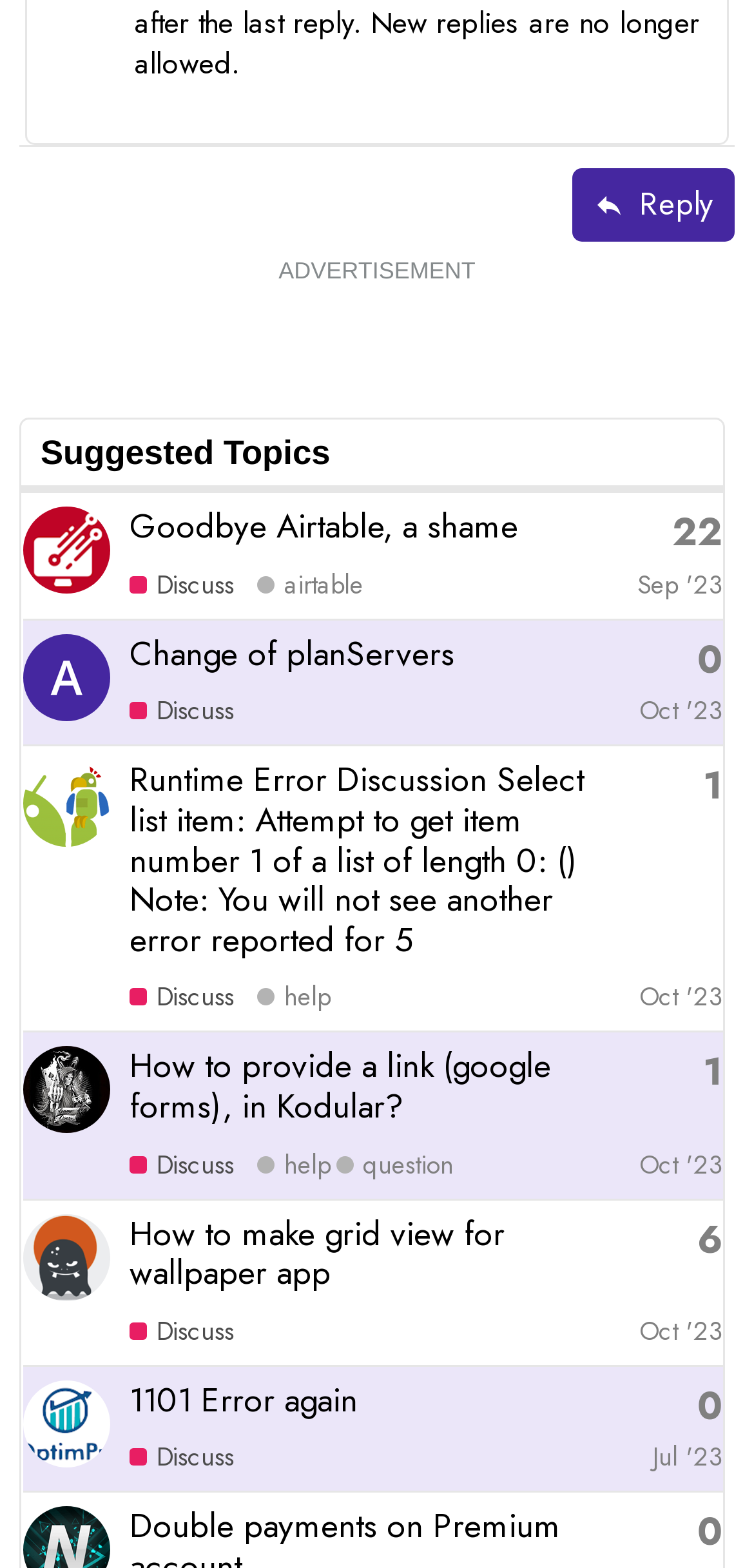Provide a short answer using a single word or phrase for the following question: 
What is the purpose of this discussion forum?

Discuss Kodular apps